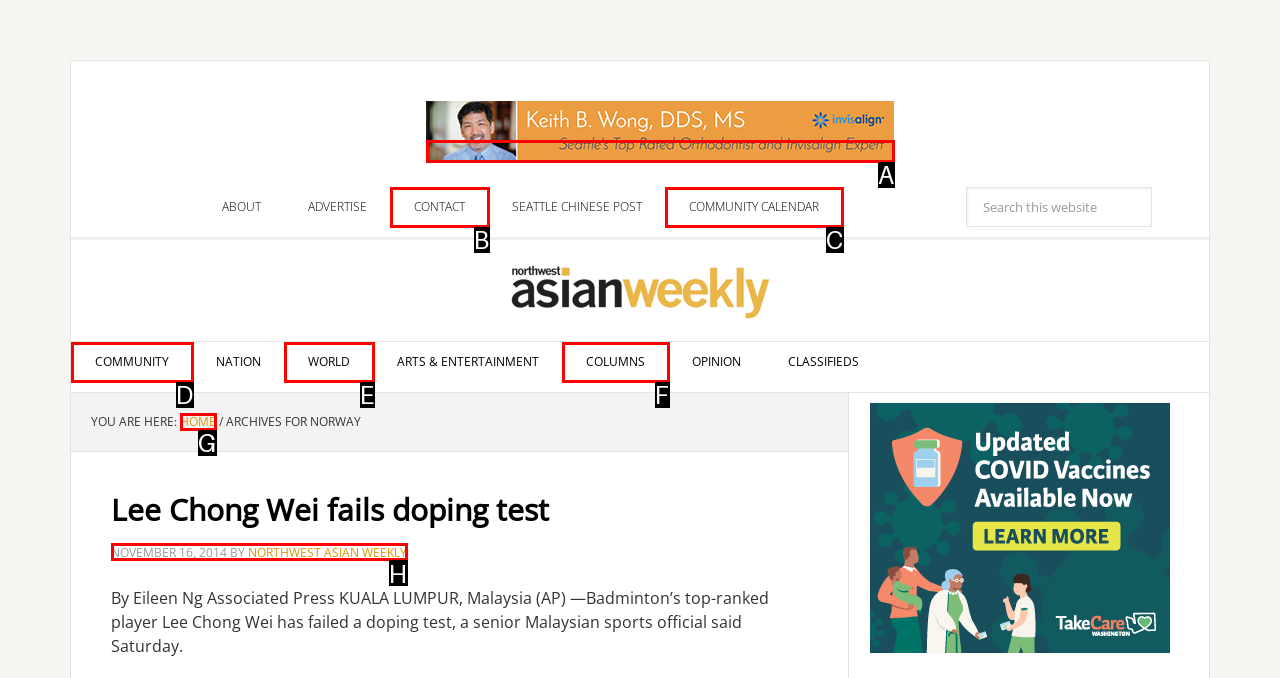Based on the choices marked in the screenshot, which letter represents the correct UI element to perform the task: Visit NORTHWEST ASIAN WEEKLY website?

H